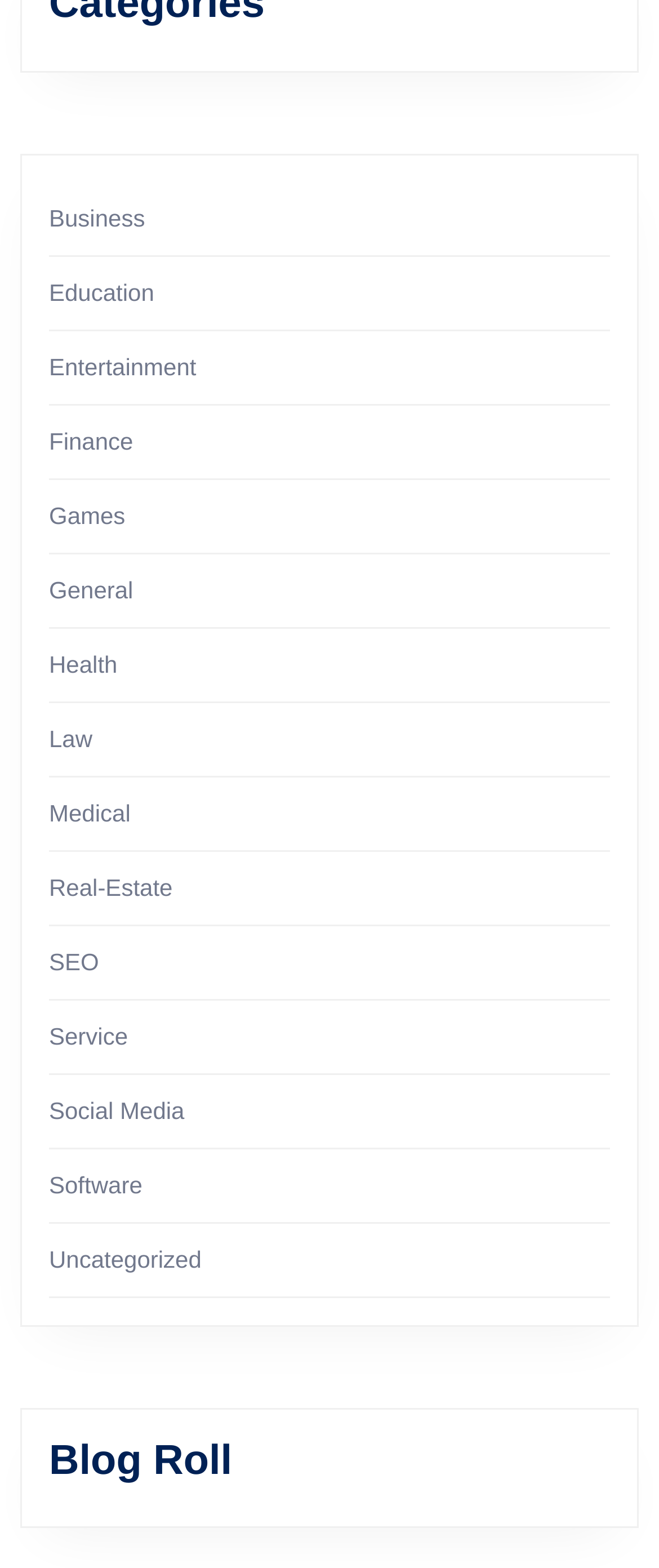Please specify the bounding box coordinates of the clickable section necessary to execute the following command: "Click on Business".

[0.074, 0.13, 0.22, 0.147]